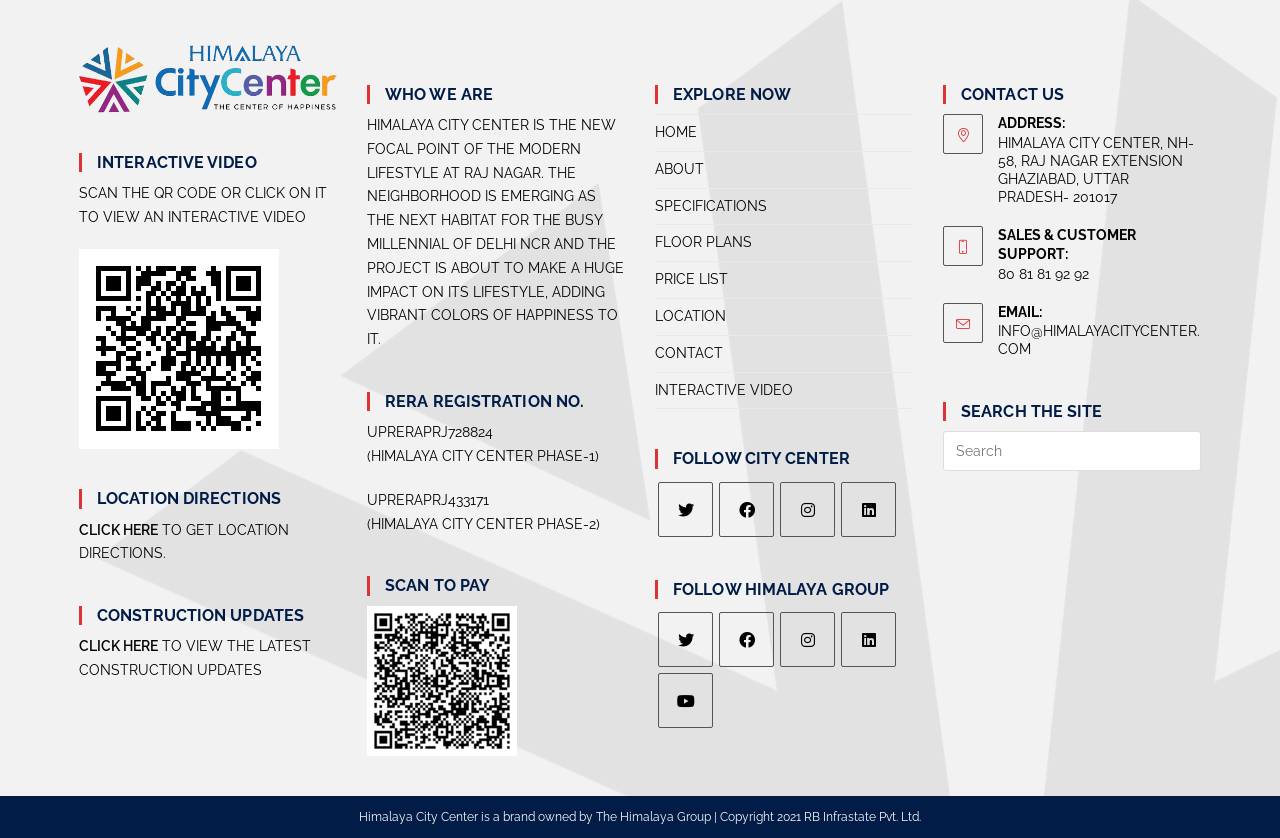What is the RERA registration number for Phase-1?
Answer the question with just one word or phrase using the image.

UPRERAPRJ728824